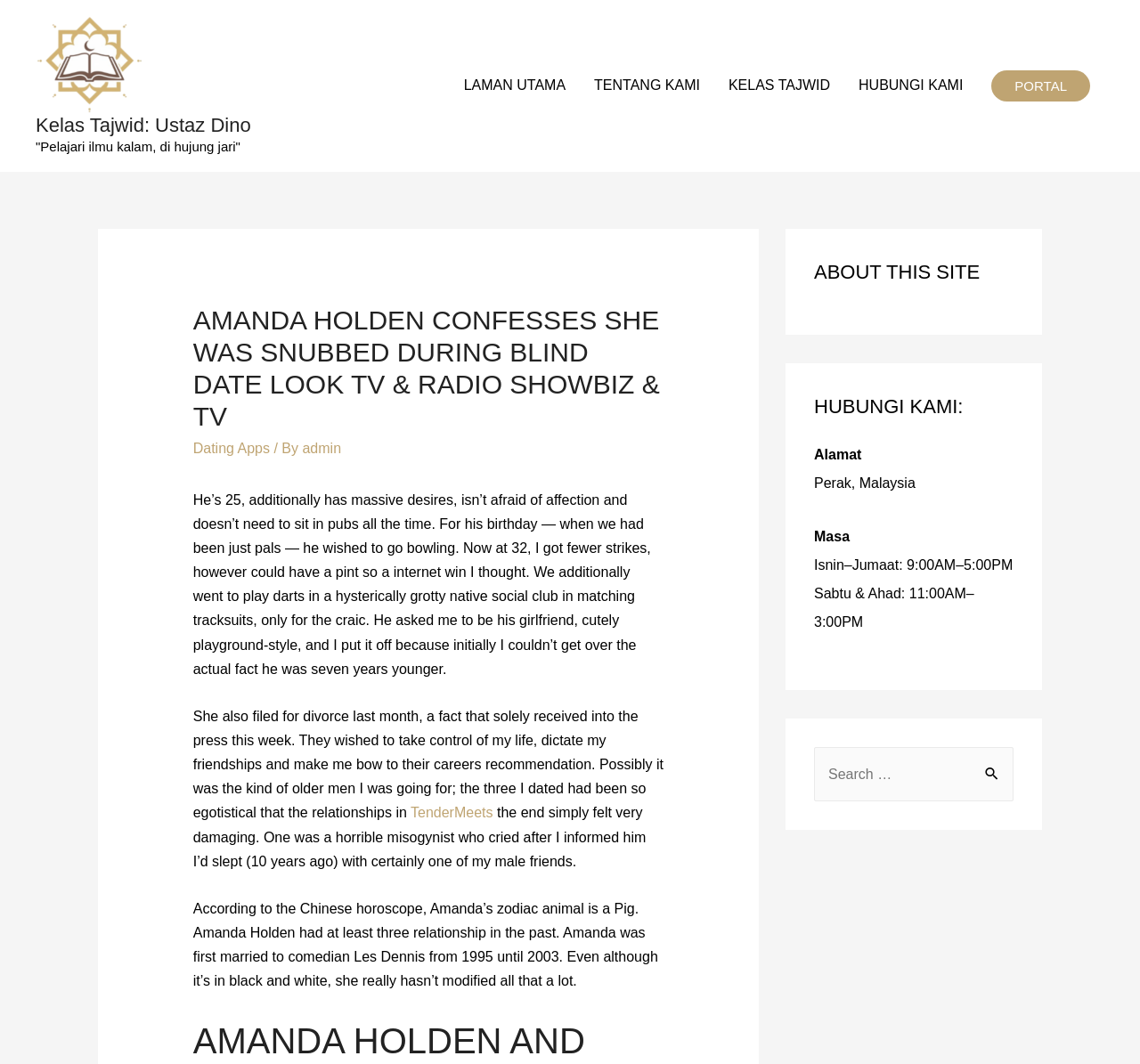What is the address of the organization?
Refer to the image and provide a concise answer in one word or phrase.

Perak, Malaysia